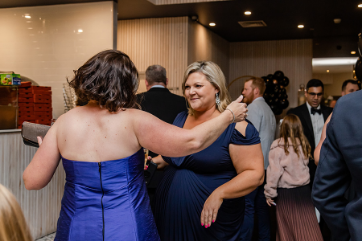Please answer the following question using a single word or phrase: 
What is the dominant color of the women's dresses?

Blue